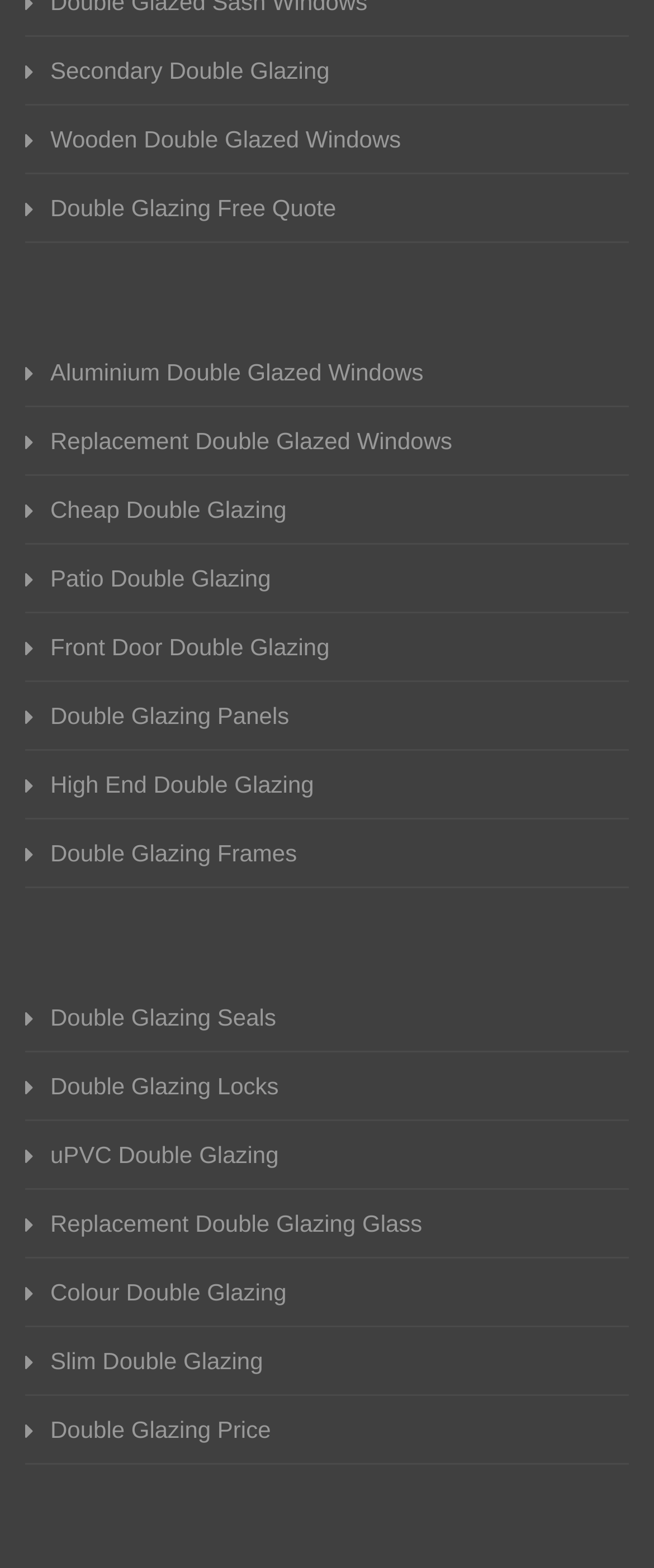Find the bounding box of the UI element described as follows: "Double Glazing Locks".

[0.038, 0.682, 0.962, 0.703]